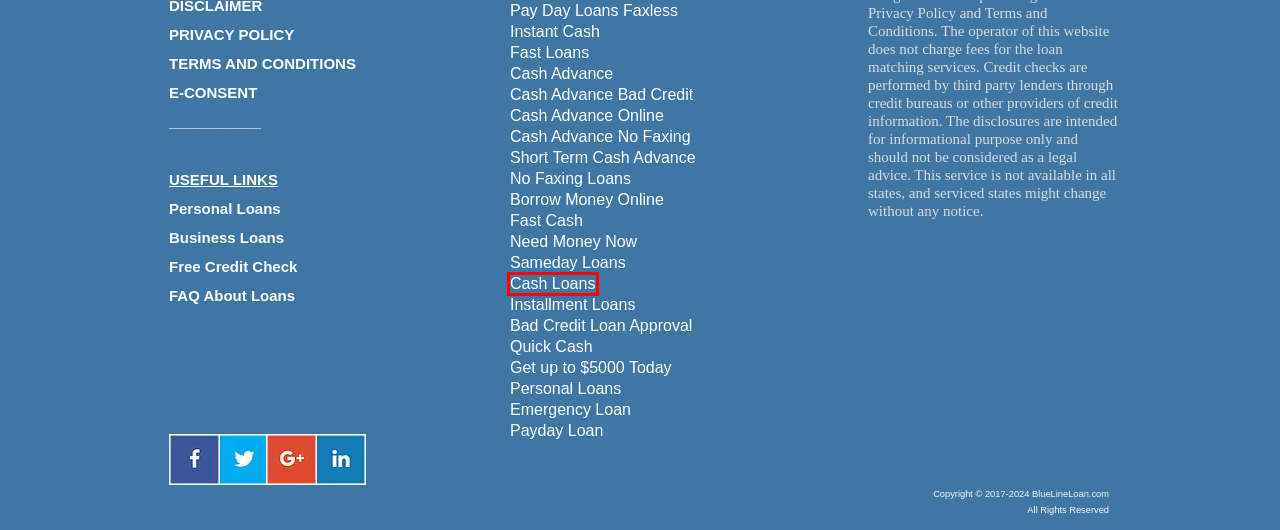Please examine the screenshot provided, which contains a red bounding box around a UI element. Select the webpage description that most accurately describes the new page displayed after clicking the highlighted element. Here are the candidates:
A. Terms and Conditions
B. Fast_Cash Definition and Information
C. E-Consent
D. Bad Credit Loan Approval Definition and Information
E. Cash Advance With Bad Credit Definition and Information
F. Cash Advance With No Faxing Definition and Information
G. Cash Loans Definition and Information
H. No Faxing Loans Online Definition and Information

G